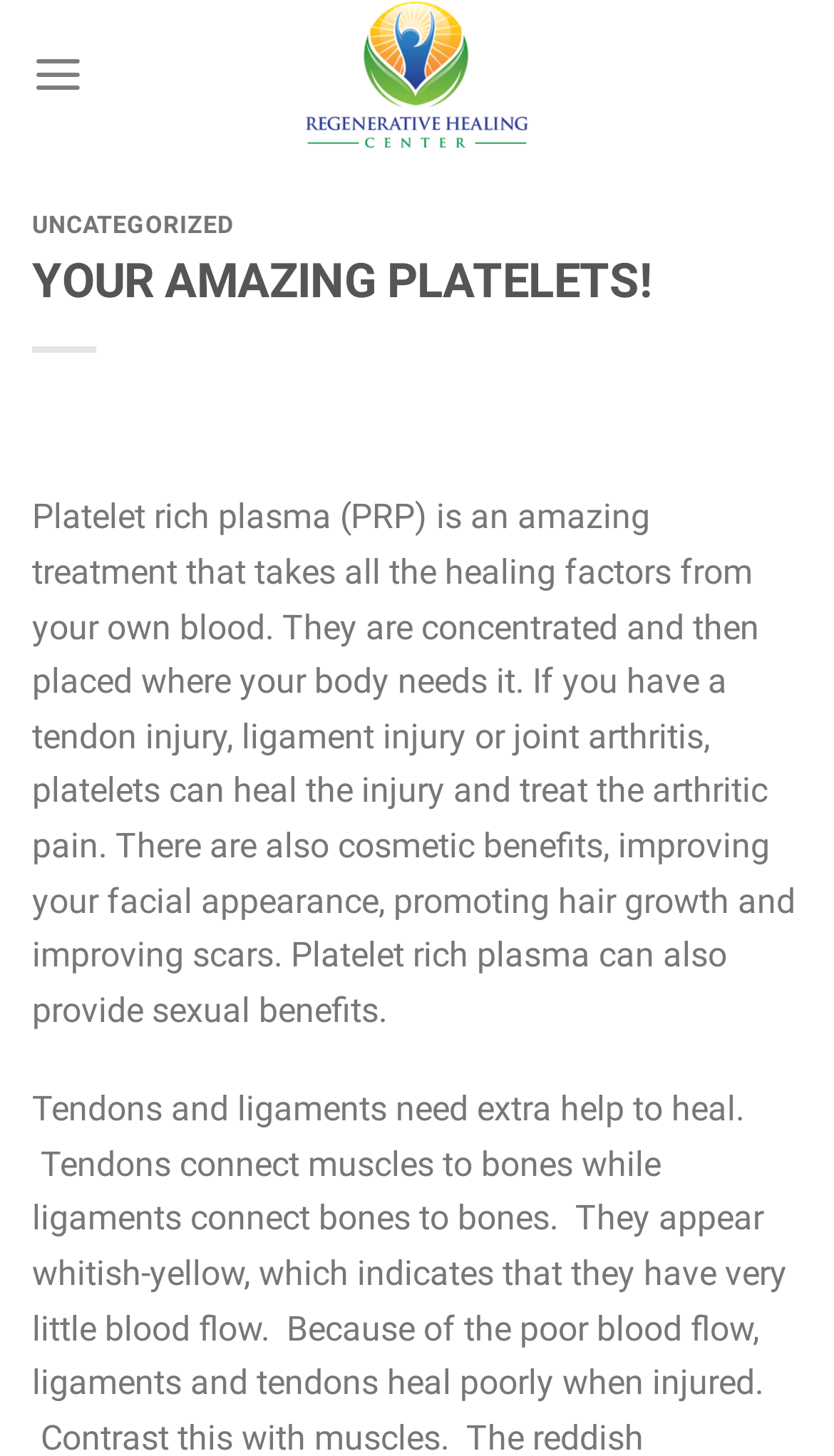Please find and report the primary heading text from the webpage.

YOUR AMAZING PLATELETS!